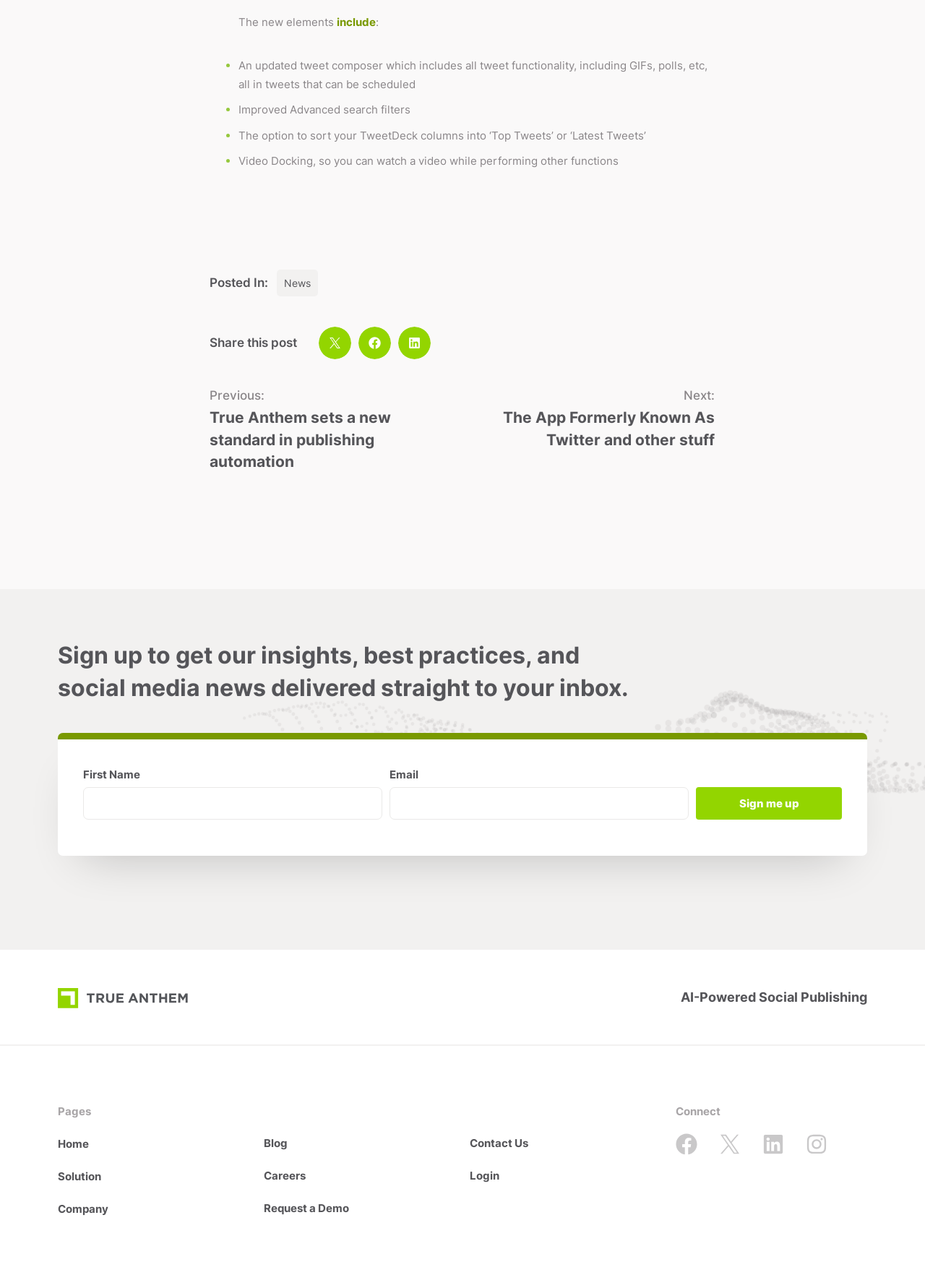Locate the bounding box coordinates of the region to be clicked to comply with the following instruction: "Visit the company page". The coordinates must be four float numbers between 0 and 1, in the form [left, top, right, bottom].

[0.062, 0.933, 0.117, 0.944]